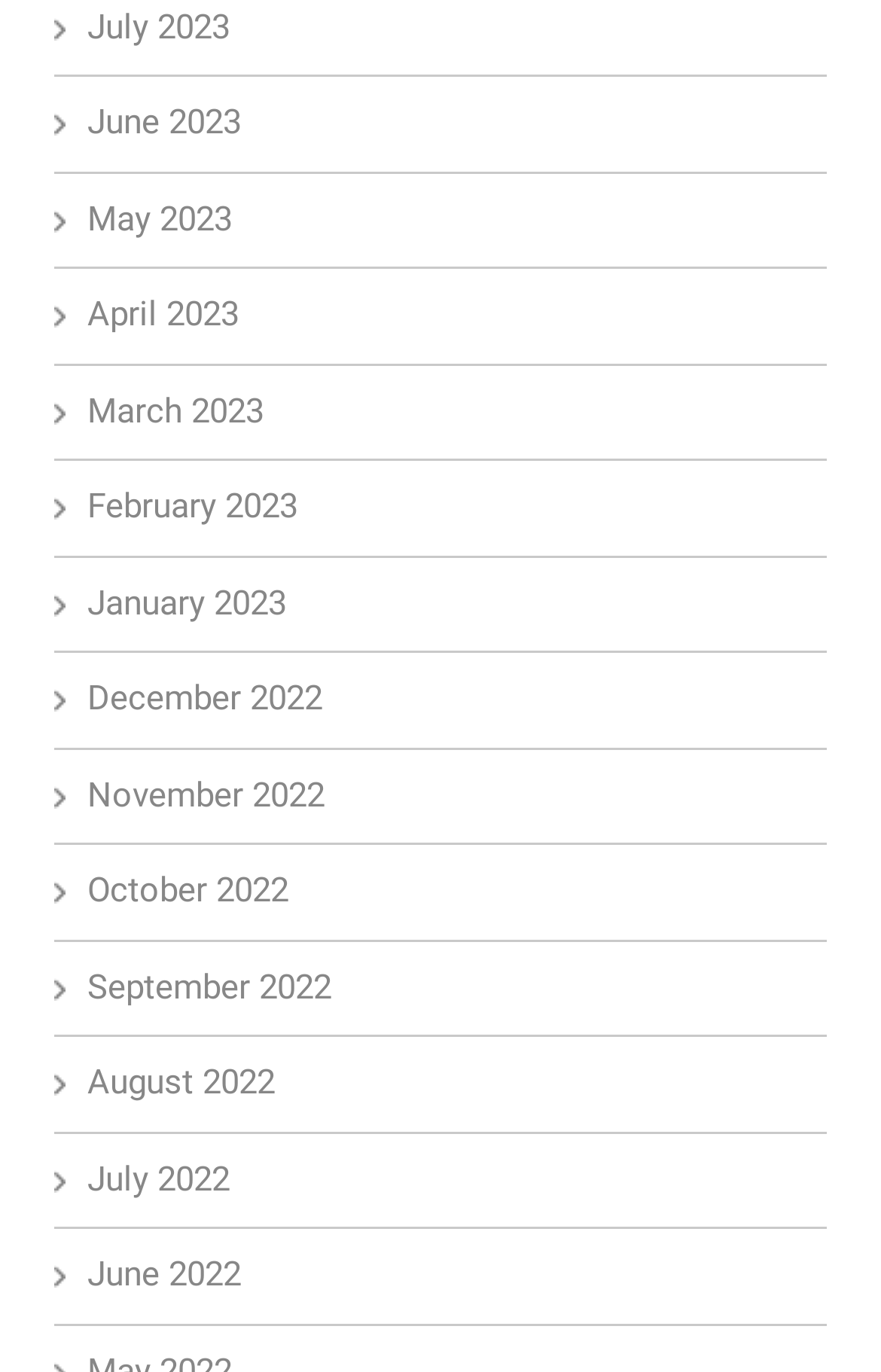Locate the bounding box coordinates of the UI element described by: "August 2022". Provide the coordinates as four float numbers between 0 and 1, formatted as [left, top, right, bottom].

[0.099, 0.774, 0.312, 0.804]